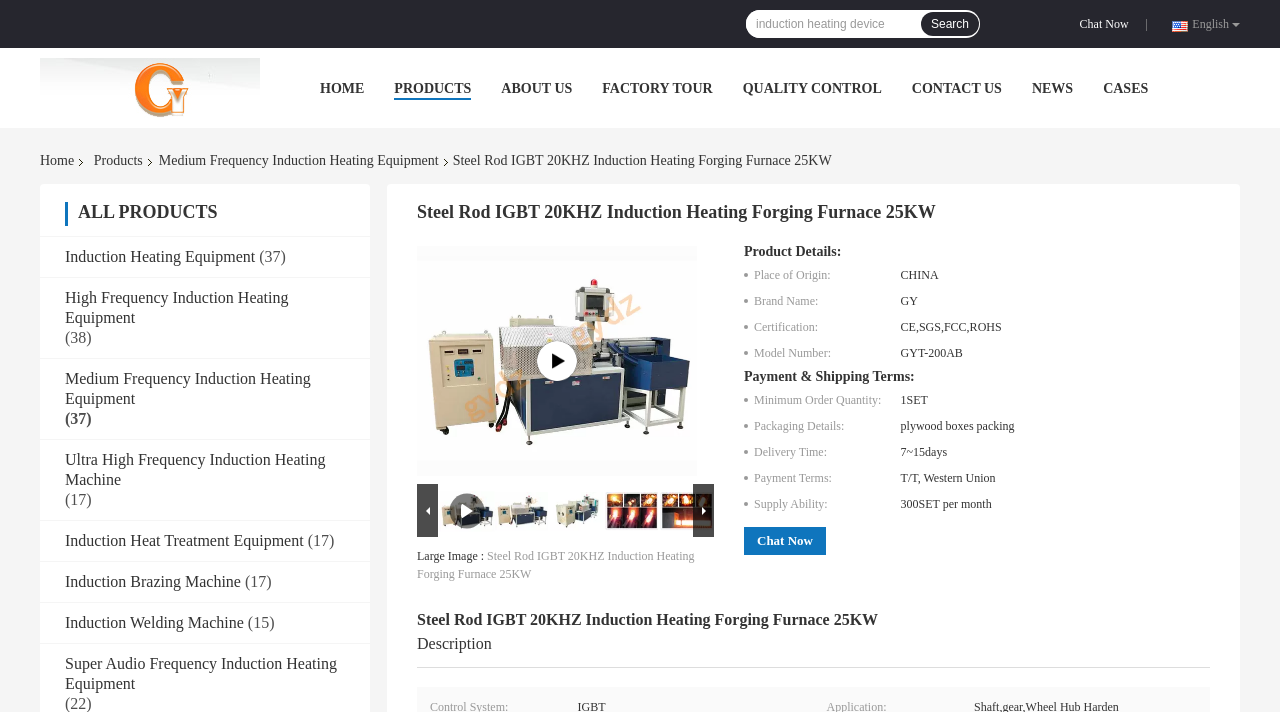Identify the main heading from the webpage and provide its text content.

Steel Rod IGBT 20KHZ Induction Heating Forging Furnace 25KW